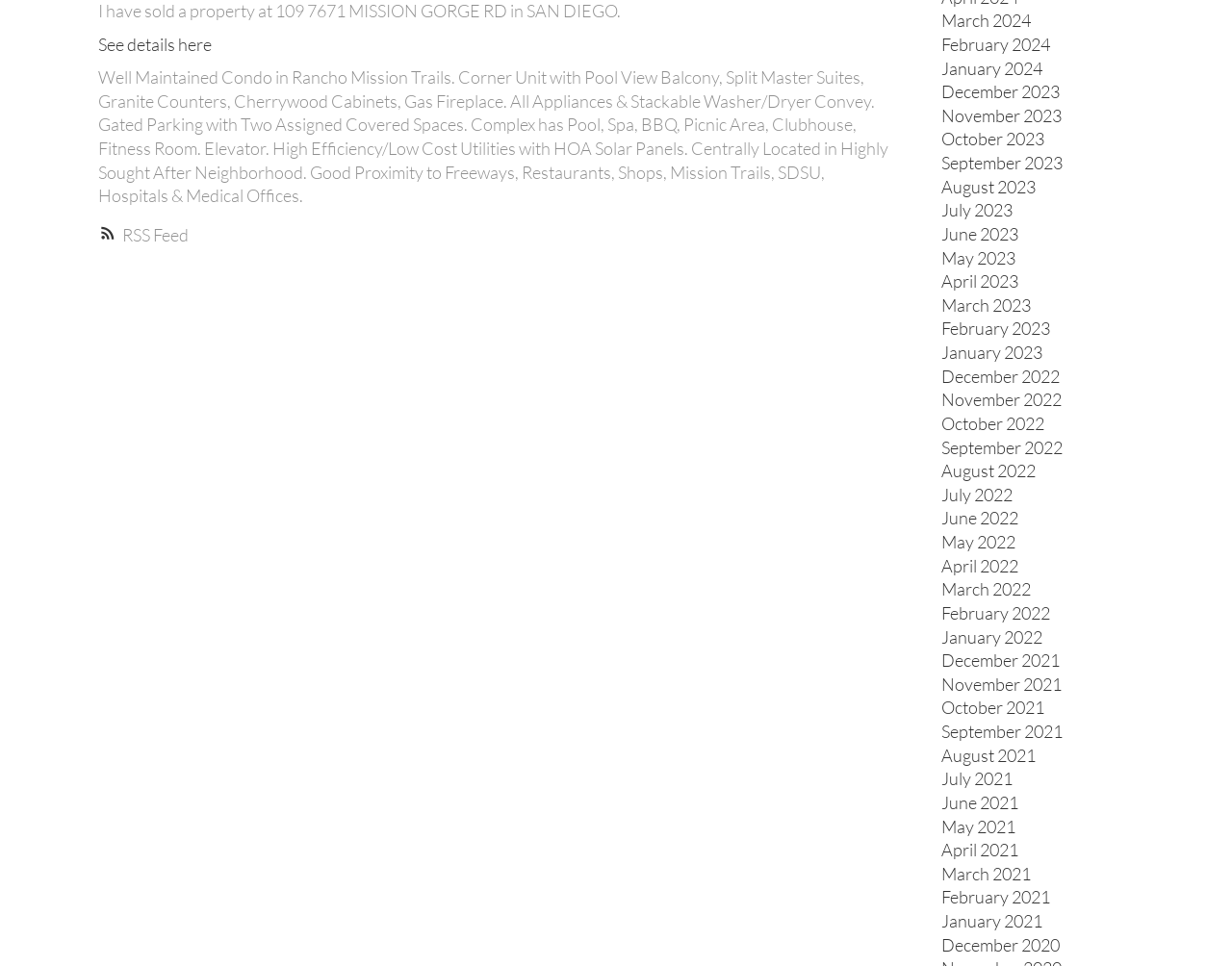Identify the bounding box coordinates for the UI element described as follows: "May 2023". Ensure the coordinates are four float numbers between 0 and 1, formatted as [left, top, right, bottom].

[0.764, 0.256, 0.824, 0.277]